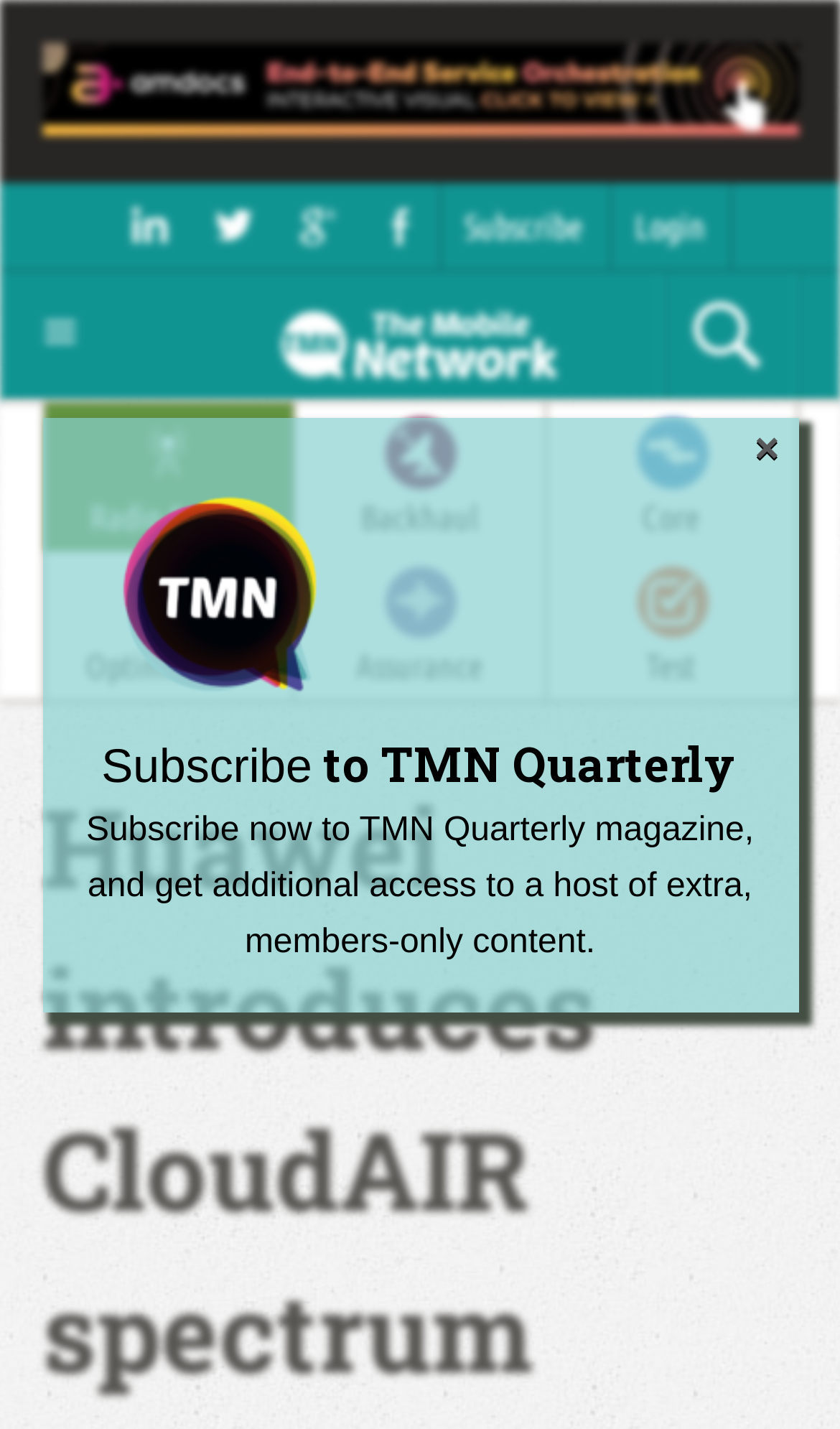Please find the bounding box coordinates of the element that must be clicked to perform the given instruction: "Search for something". The coordinates should be four float numbers from 0 to 1, i.e., [left, top, right, bottom].

[0.05, 0.281, 0.86, 0.347]